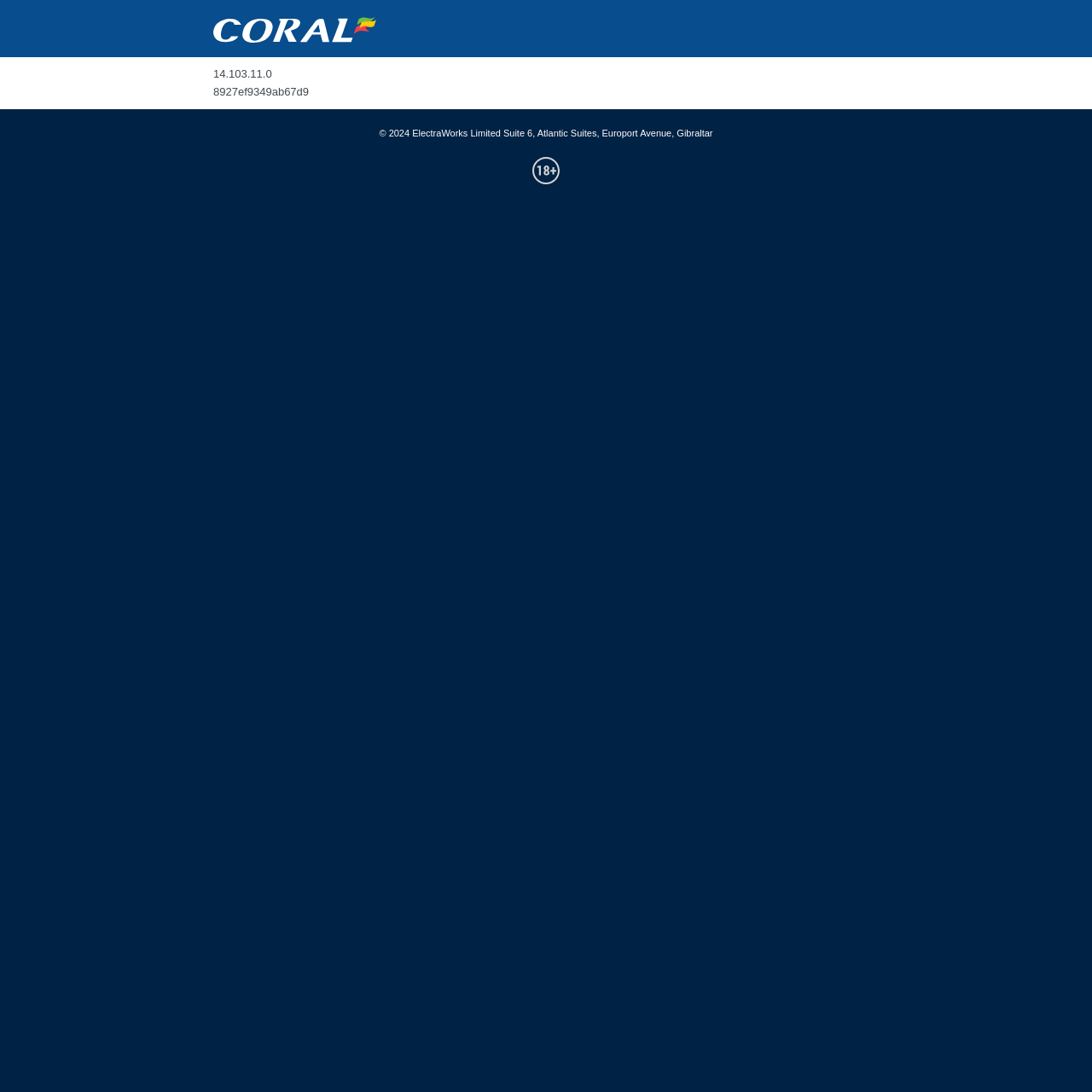What is the logo of the website?
Kindly answer the question with as much detail as you can.

The logo of the website is located at the top left corner of the webpage, which is an image element with the description 'logo'.